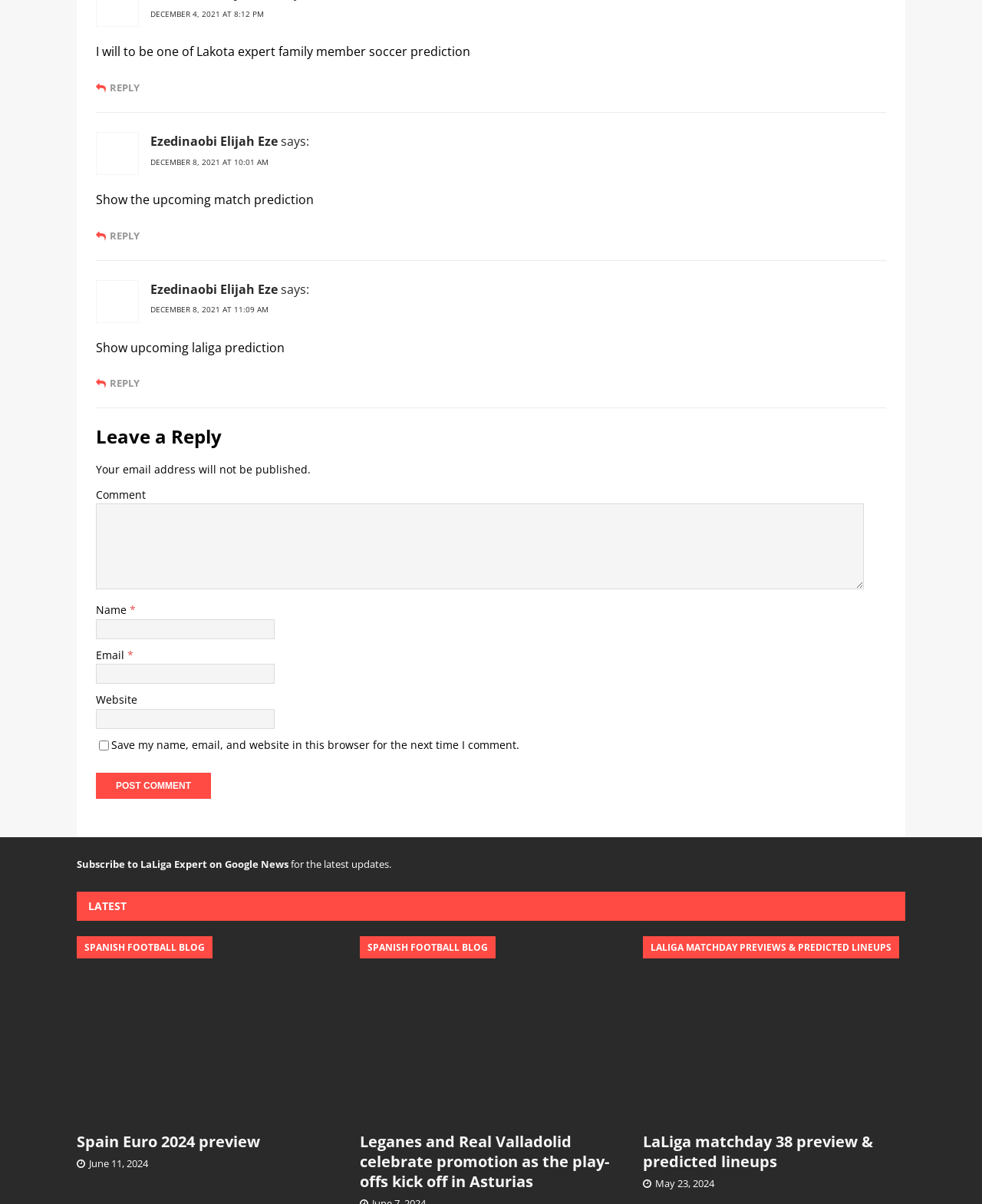Using the information from the screenshot, answer the following question thoroughly:
What is the purpose of the checkbox?

I found the checkbox element on the webpage and read the associated text. The purpose of the checkbox is to save the user's name, email, and website for the next time they comment.